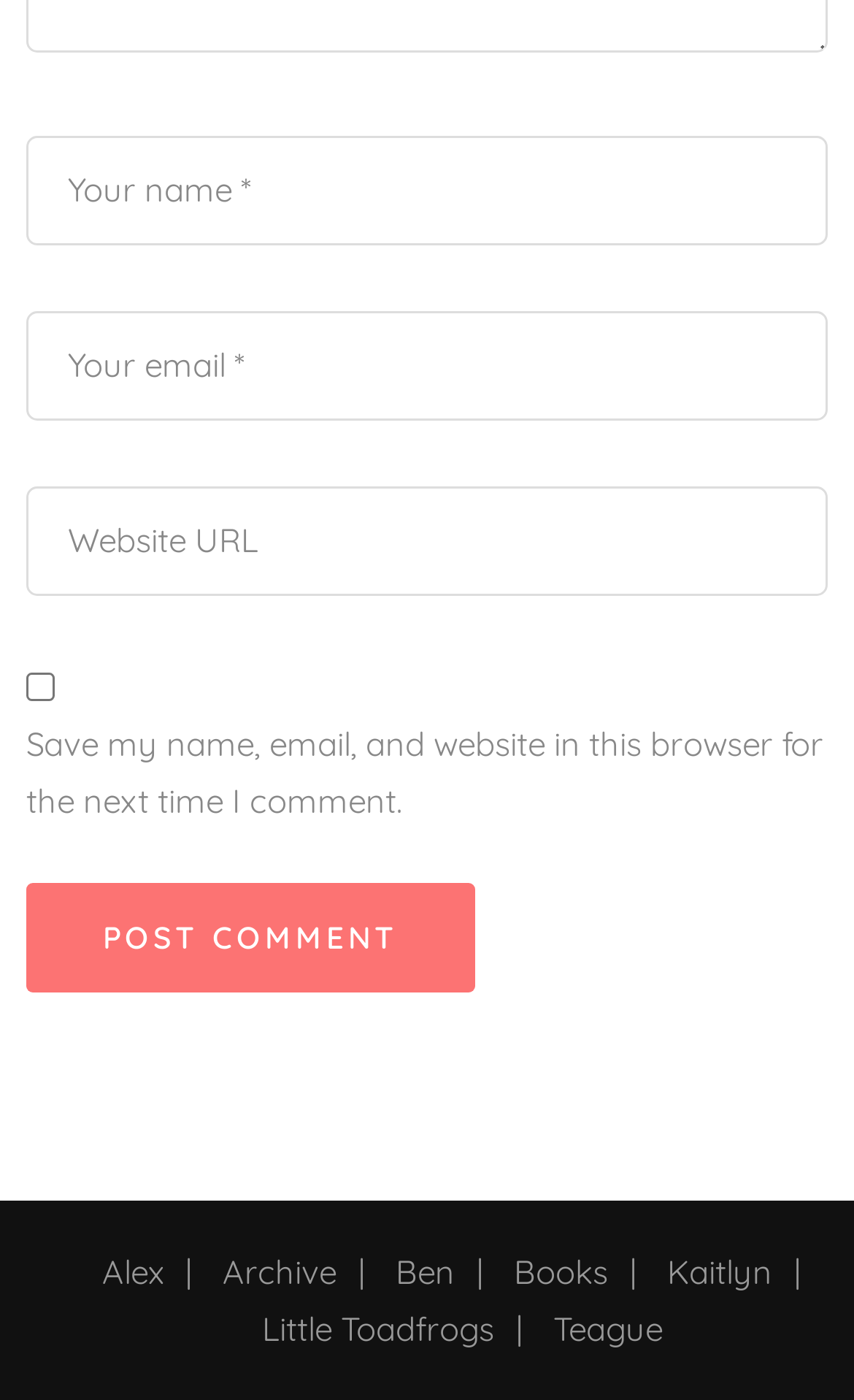Please identify the coordinates of the bounding box that should be clicked to fulfill this instruction: "Enter your email".

[0.031, 0.222, 0.969, 0.3]